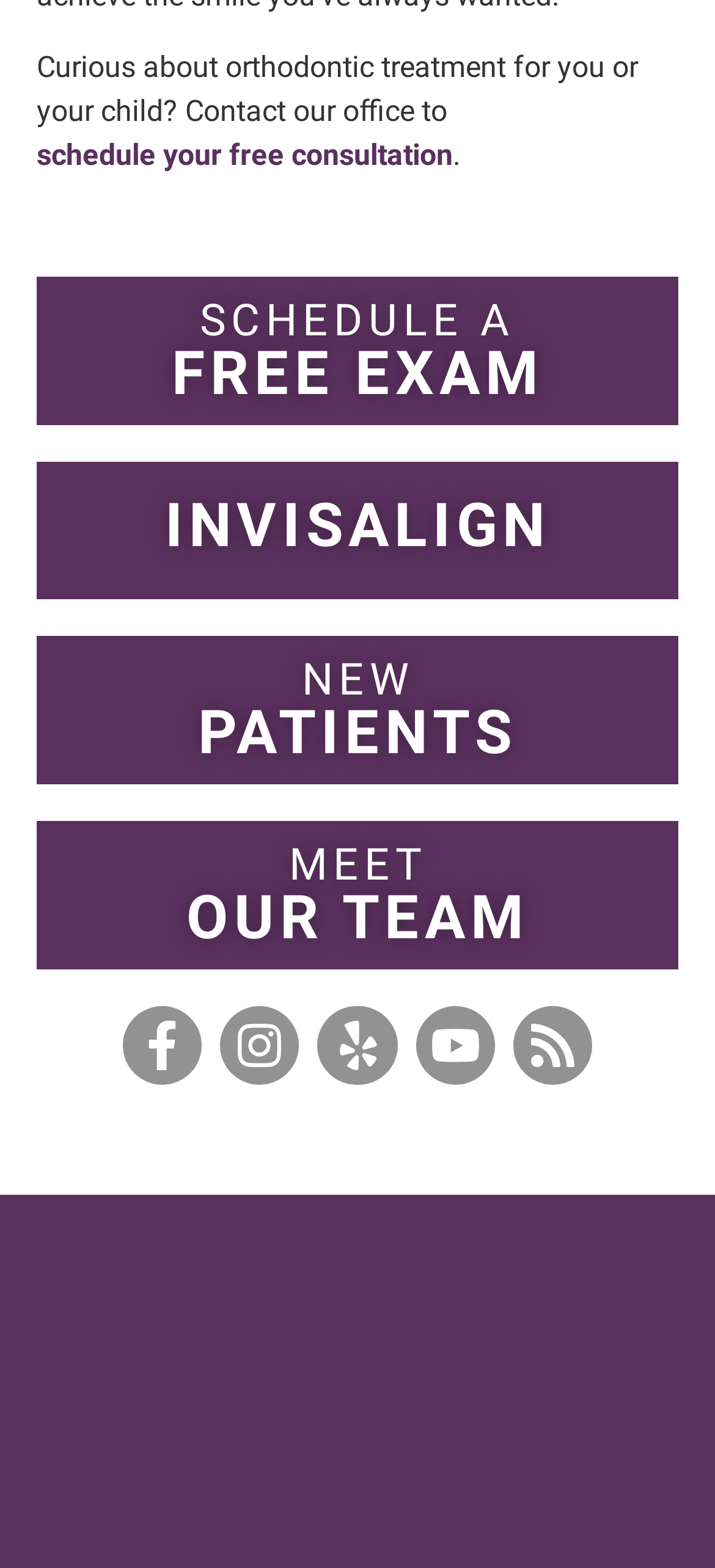Please specify the bounding box coordinates of the clickable region necessary for completing the following instruction: "contact our office". The coordinates must consist of four float numbers between 0 and 1, i.e., [left, top, right, bottom].

[0.051, 0.031, 0.892, 0.081]